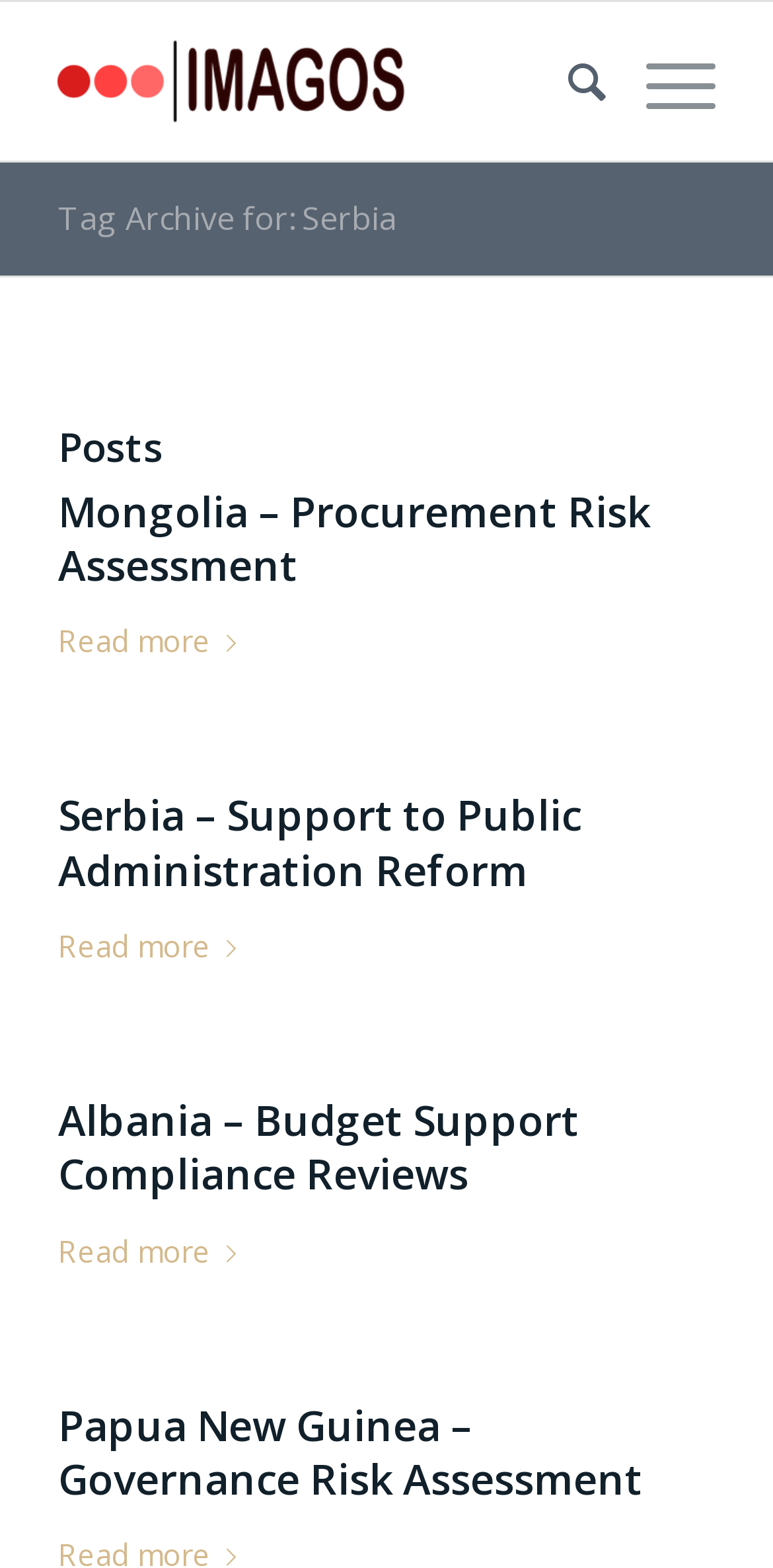Locate the bounding box coordinates of the element you need to click to accomplish the task described by this instruction: "Read more about Serbia – Support to Public Administration Reform".

[0.075, 0.587, 0.326, 0.622]